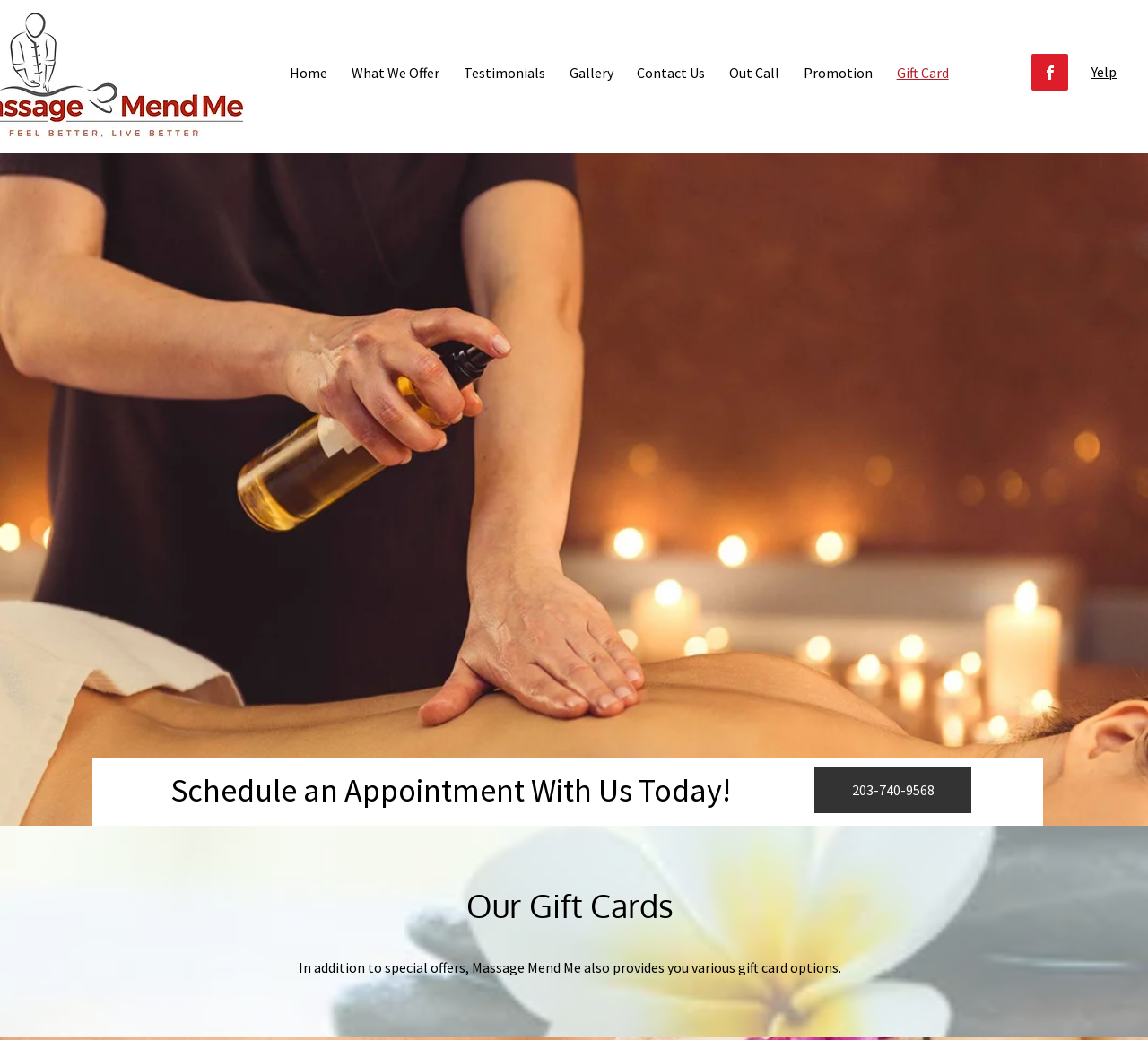Please identify the bounding box coordinates of the element I need to click to follow this instruction: "Search PHP libs...".

None